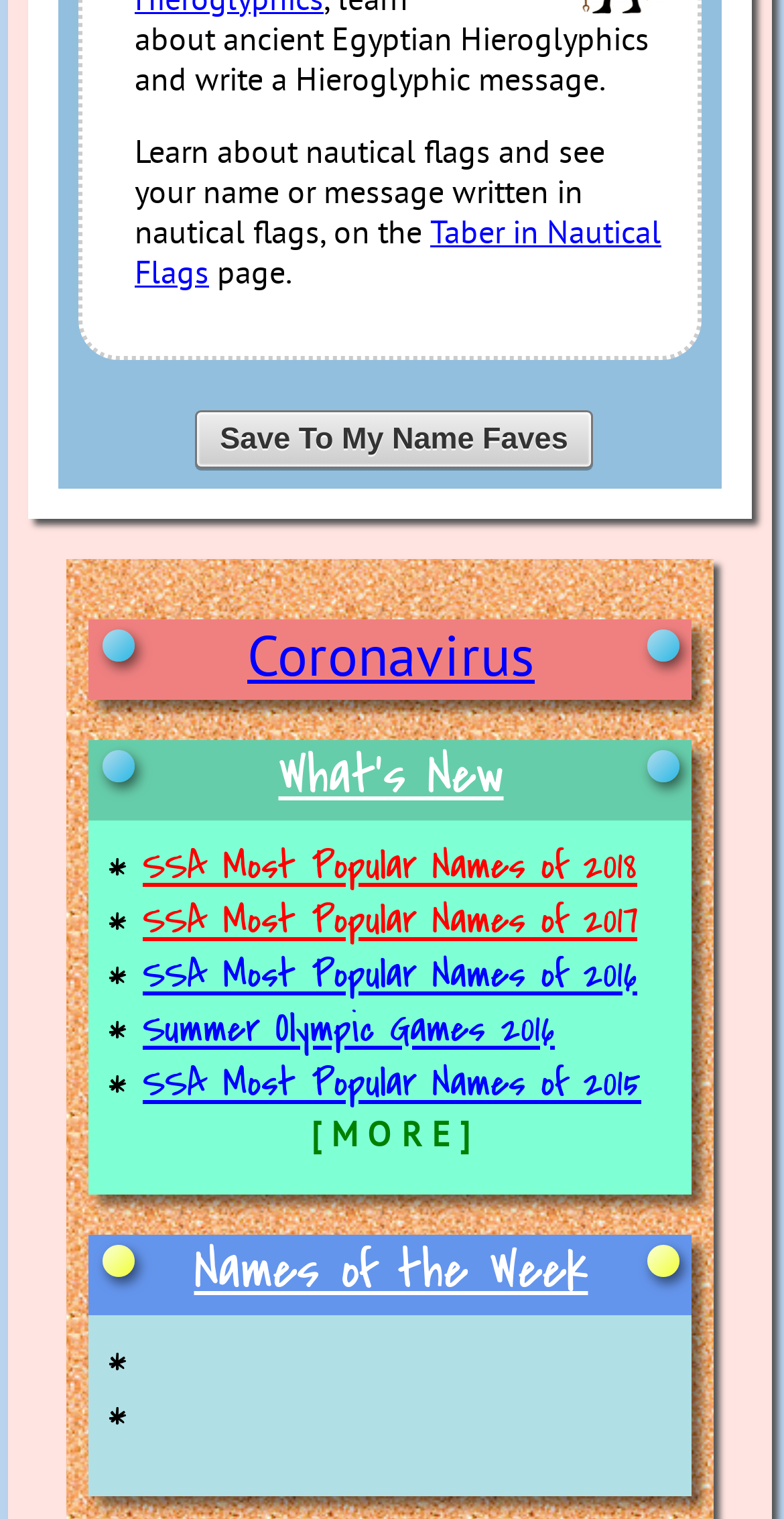Please provide a detailed answer to the question below based on the screenshot: 
What is the topic of the webpage?

The webpage is about nautical flags, as indicated by the static text 'Learn about nautical flags and see your name or message written in nautical flags, on the' at the top of the page.